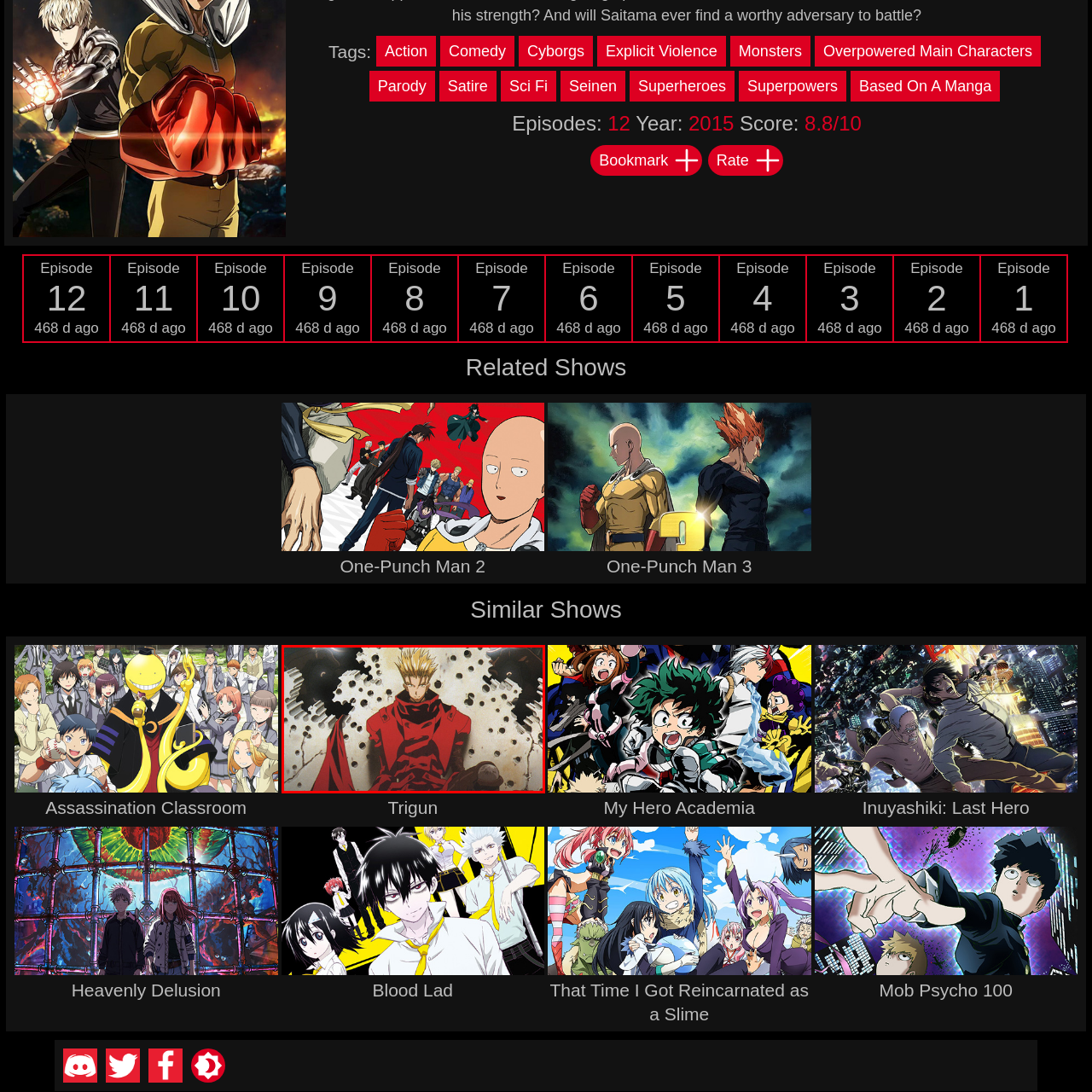Examine the portion within the green circle, What is Vash's personality like? 
Reply succinctly with a single word or phrase.

Complex